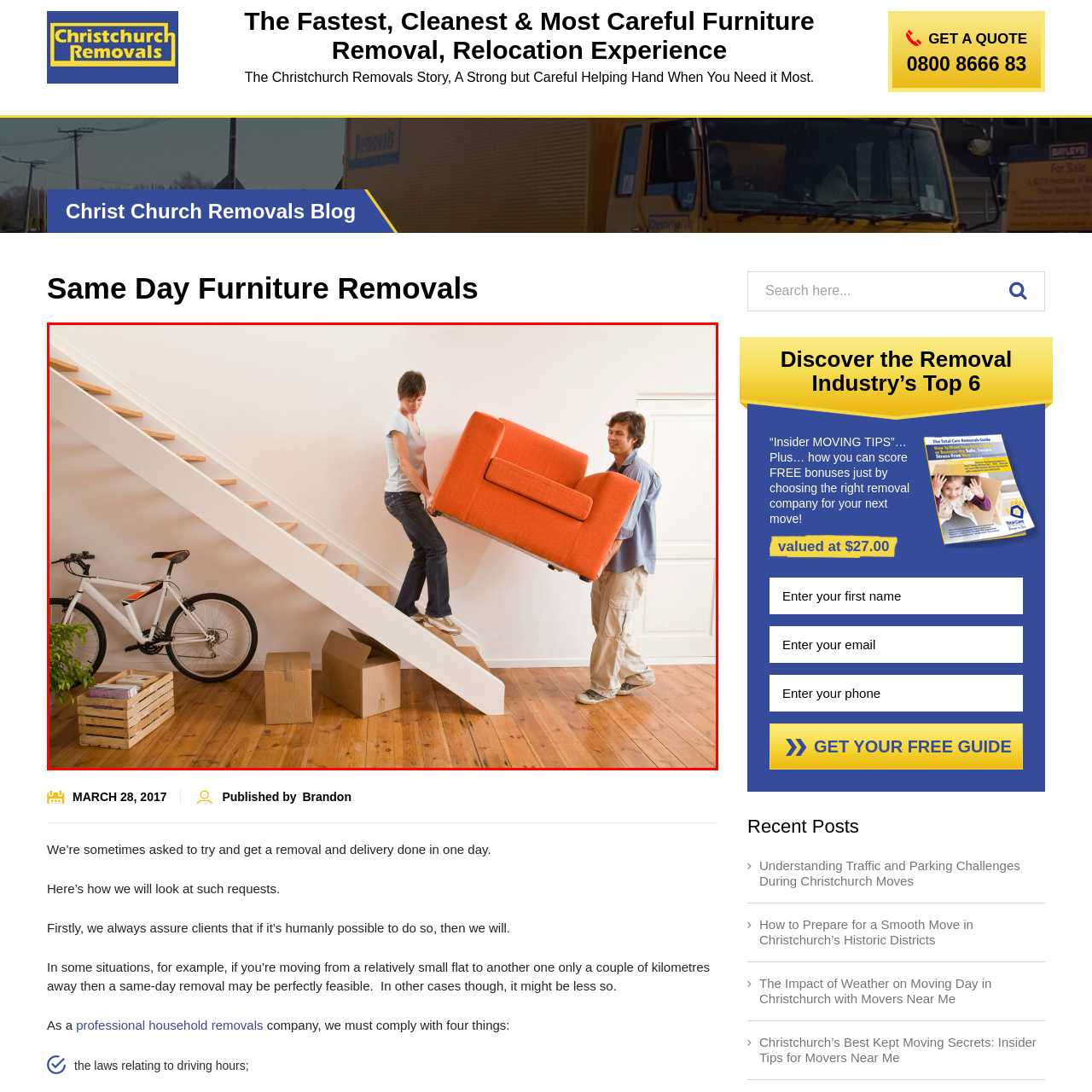What is the color of the couch?
Concentrate on the image within the red bounding box and respond to the question with a detailed explanation based on the visual information provided.

Upon examining the image, I notice that the couch being carried by the couple is orange in color, which adds a pop of color to the scene and makes the task of moving furniture more visually appealing.